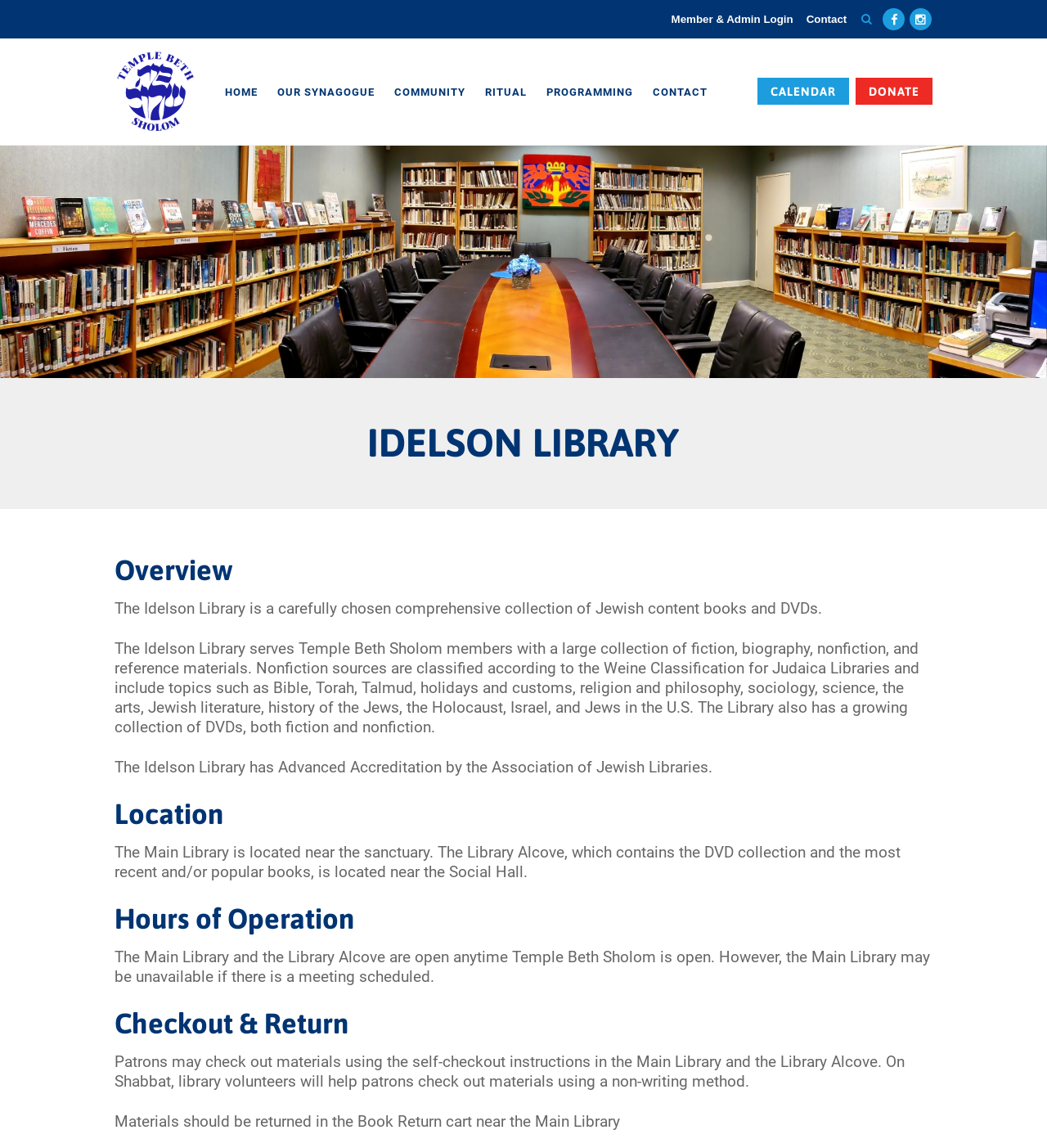What is the classification system used for nonfiction sources?
Please provide a detailed and thorough answer to the question.

The webpage states that nonfiction sources are classified according to the Weine Classification for Judaica Libraries, which includes topics such as Bible, Torah, Talmud, holidays and customs, religion and philosophy, sociology, science, the arts, Jewish literature, history of the Jews, the Holocaust, Israel, and Jews in the U.S.